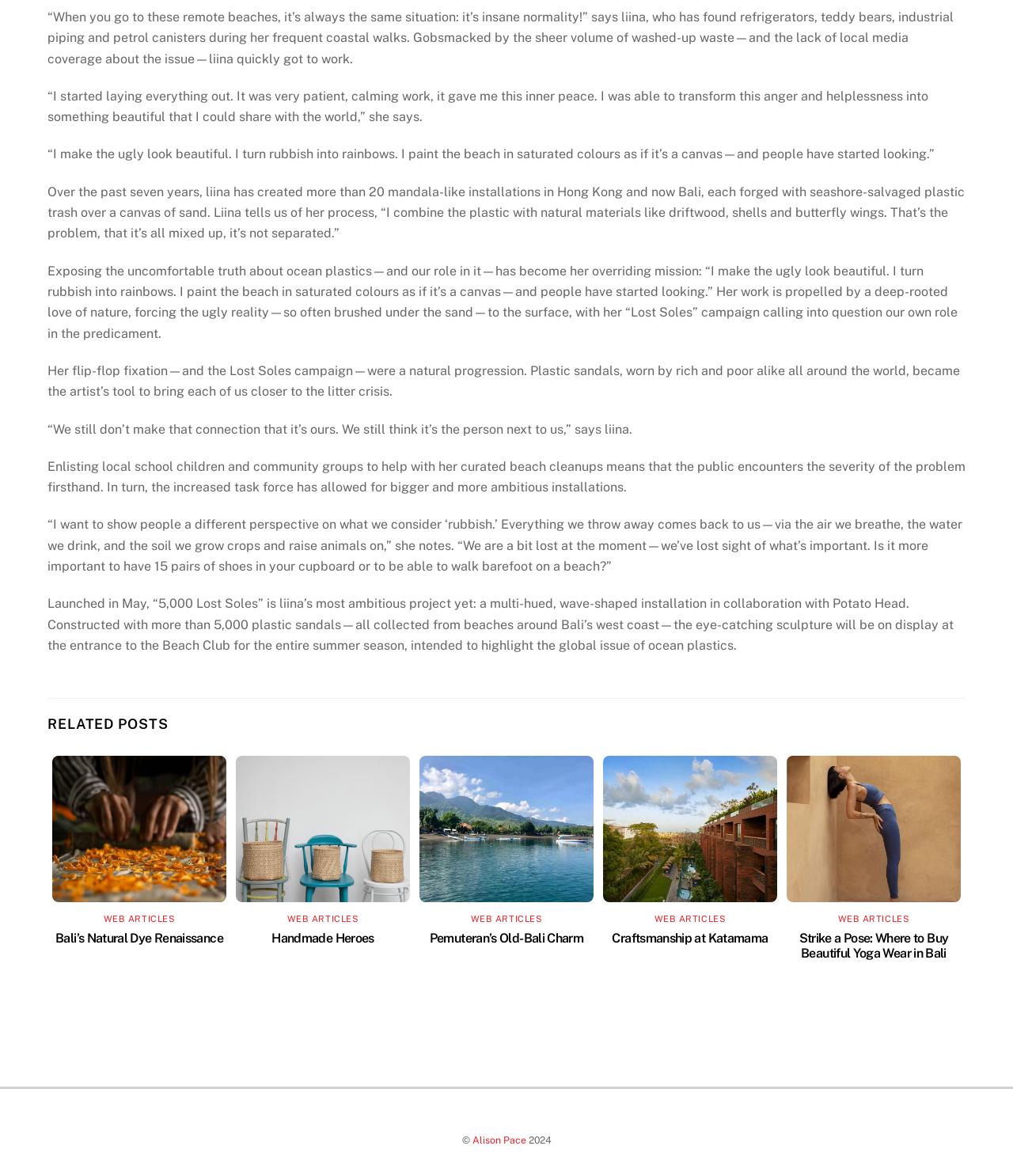Please find the bounding box coordinates of the element that you should click to achieve the following instruction: "View the image 'Natural Dye (4)'". The coordinates should be presented as four float numbers between 0 and 1: [left, top, right, bottom].

[0.051, 0.643, 0.224, 0.767]